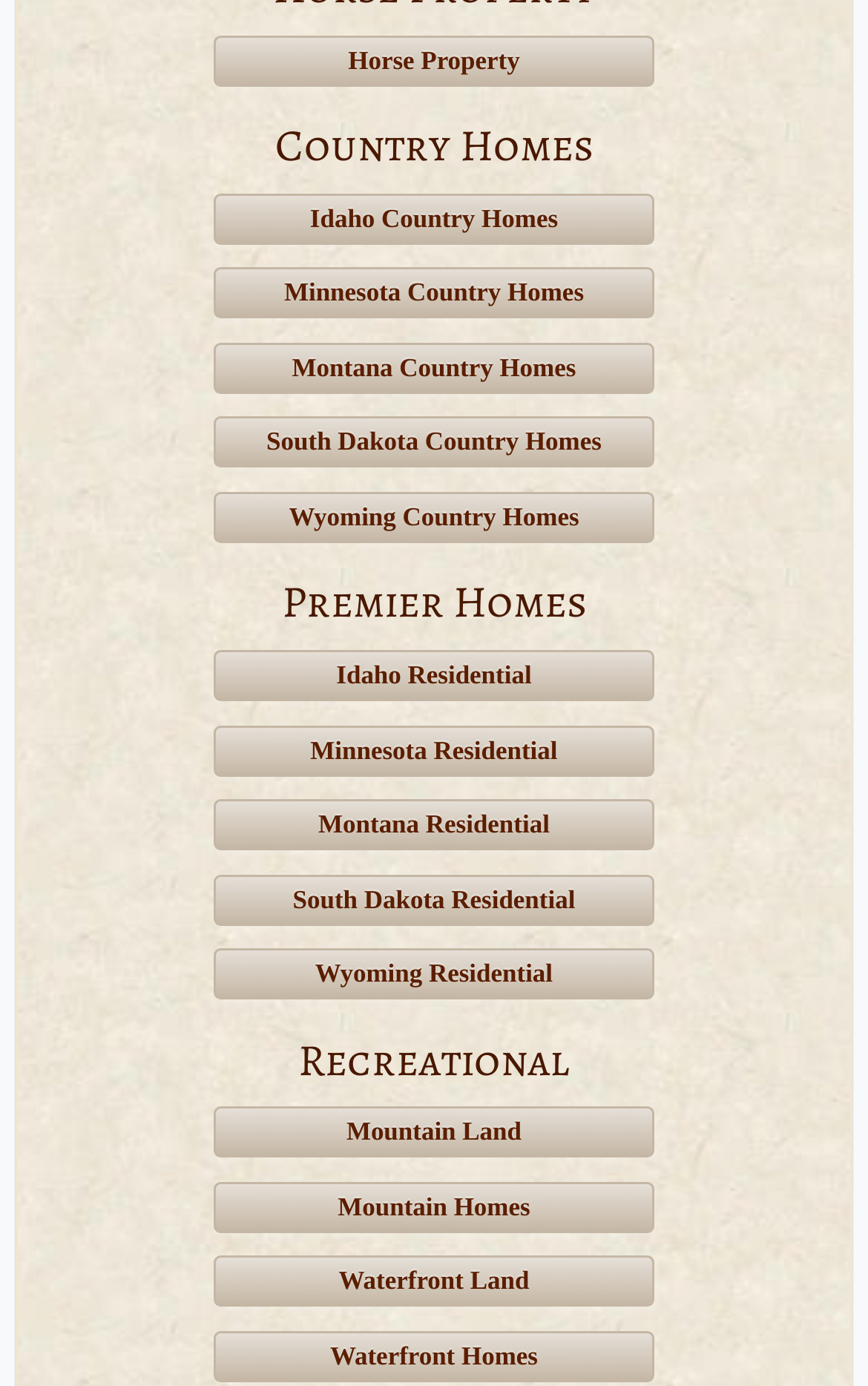Determine the coordinates of the bounding box for the clickable area needed to execute this instruction: "Browse Mountain Land".

[0.246, 0.798, 0.754, 0.835]